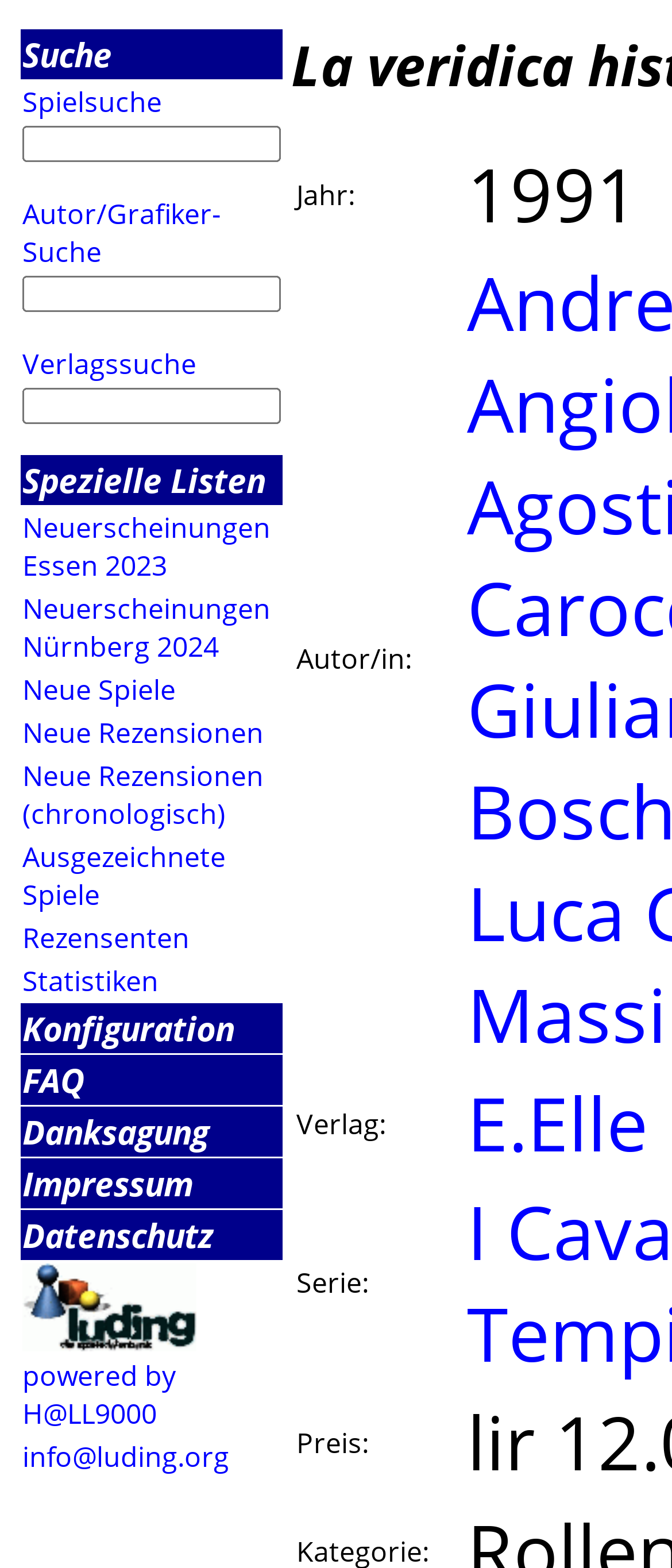Locate the bounding box coordinates of the UI element described by: "Neue Rezensionen". The bounding box coordinates should consist of four float numbers between 0 and 1, i.e., [left, top, right, bottom].

[0.033, 0.455, 0.392, 0.479]